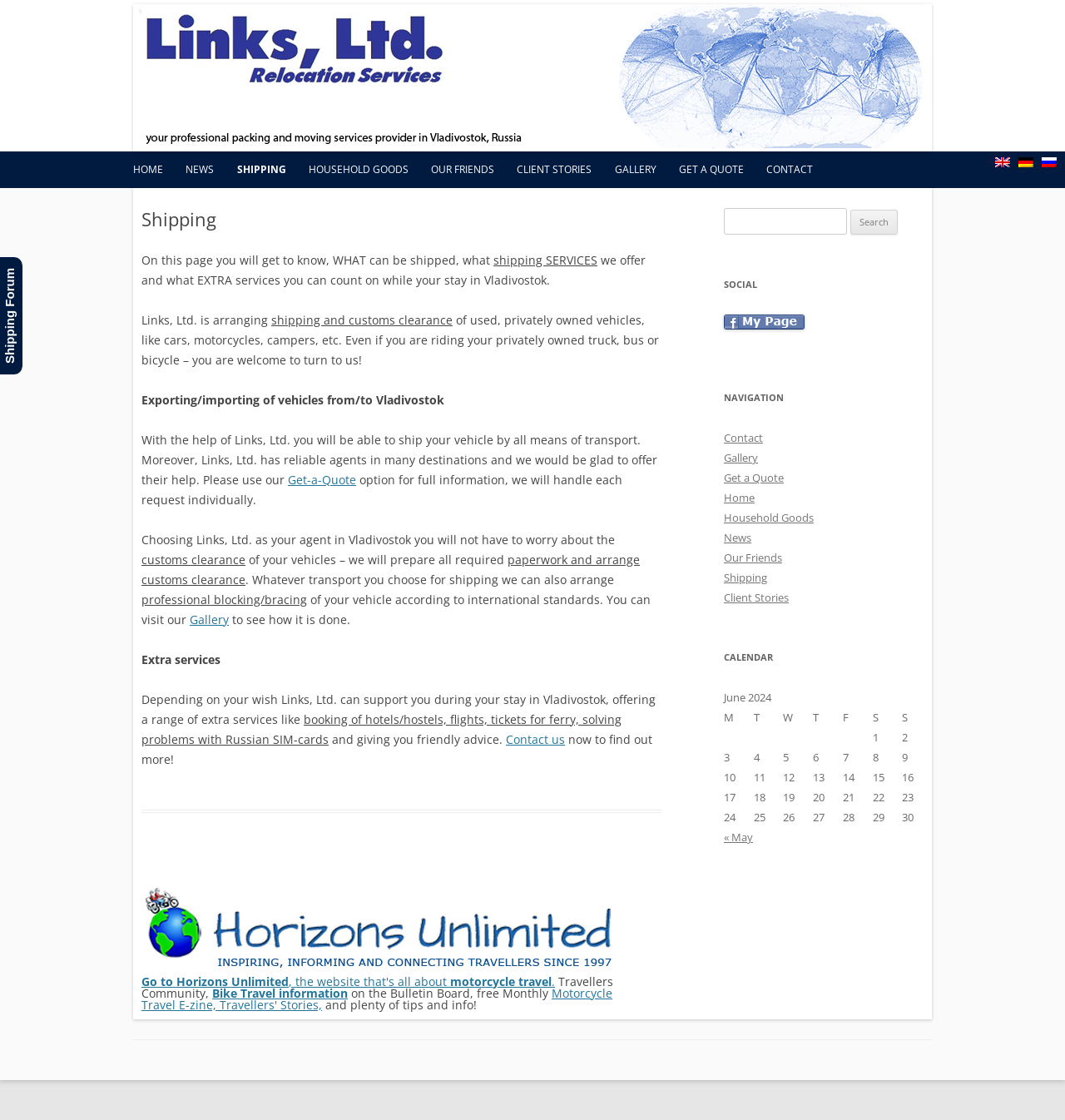What is the language of the webpage?
With the help of the image, please provide a detailed response to the question.

Although there are links to switch to other languages such as Deutsch and Russian, the default language of the webpage is English, as evident from the content of the webpage.